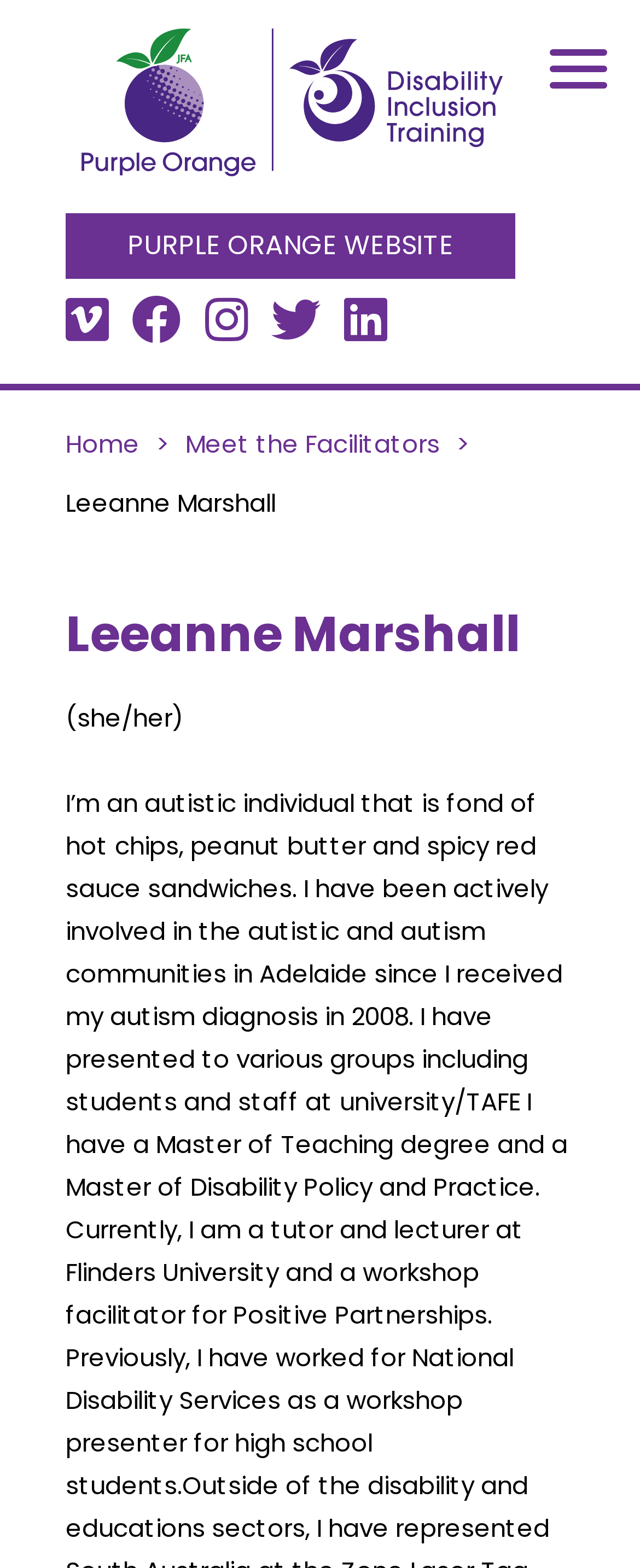Identify the bounding box coordinates of the region I need to click to complete this instruction: "Open the 'PURPLE ORANGE WEBSITE'".

[0.103, 0.136, 0.805, 0.178]